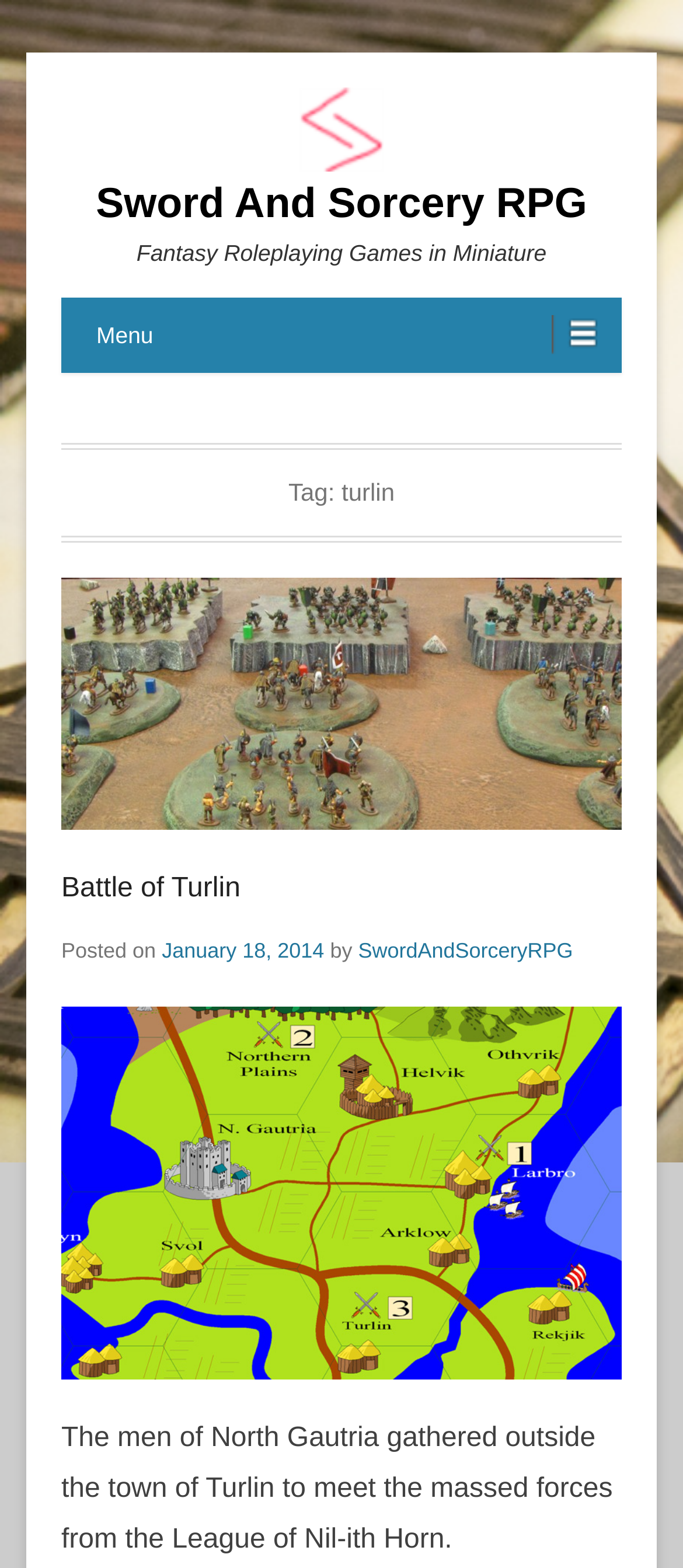Determine the bounding box coordinates of the clickable area required to perform the following instruction: "View the 'Battle of Turlin' post". The coordinates should be represented as four float numbers between 0 and 1: [left, top, right, bottom].

[0.09, 0.552, 0.91, 0.595]